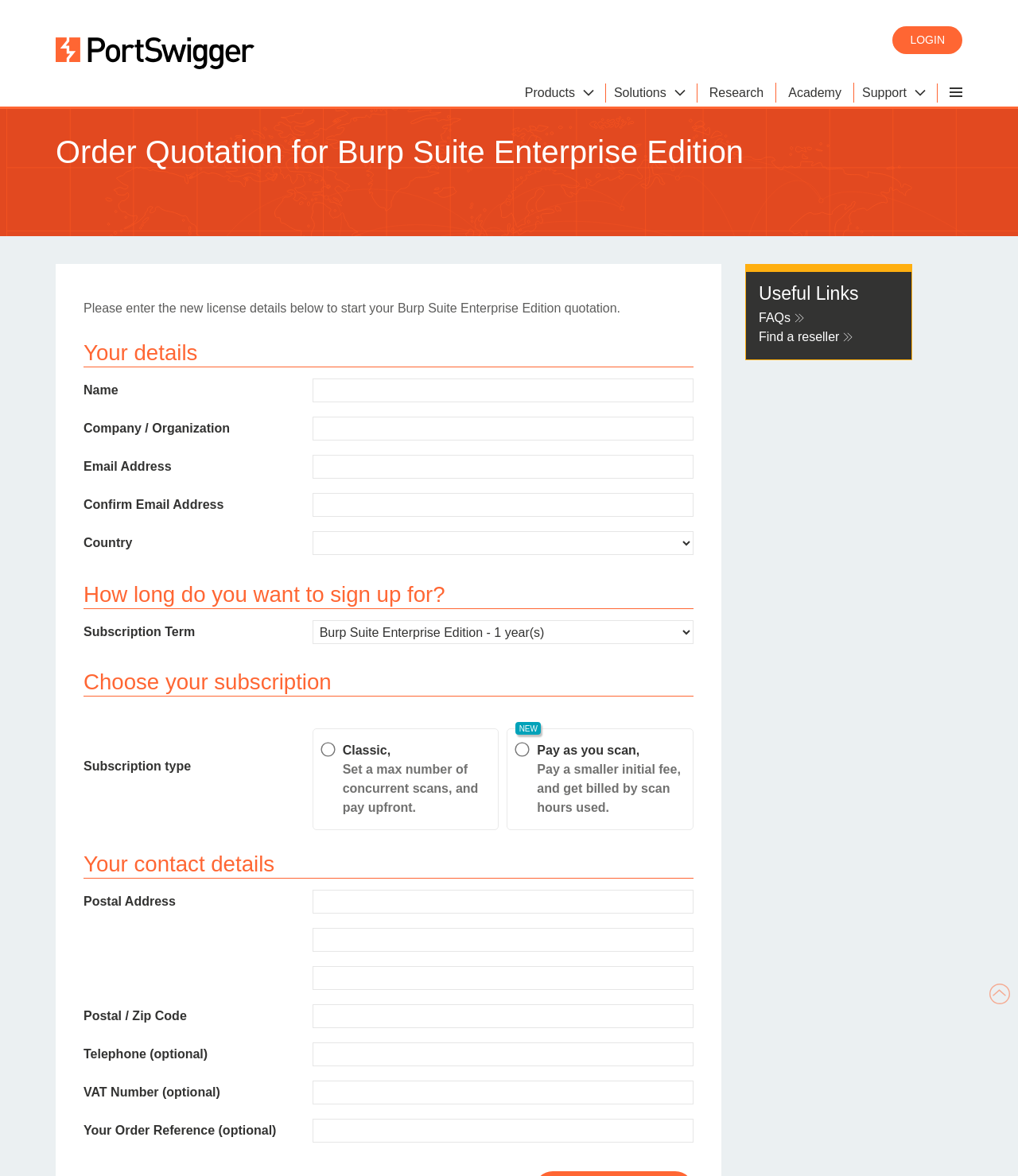Locate the bounding box coordinates of the clickable area needed to fulfill the instruction: "Enter your name".

[0.307, 0.322, 0.681, 0.342]